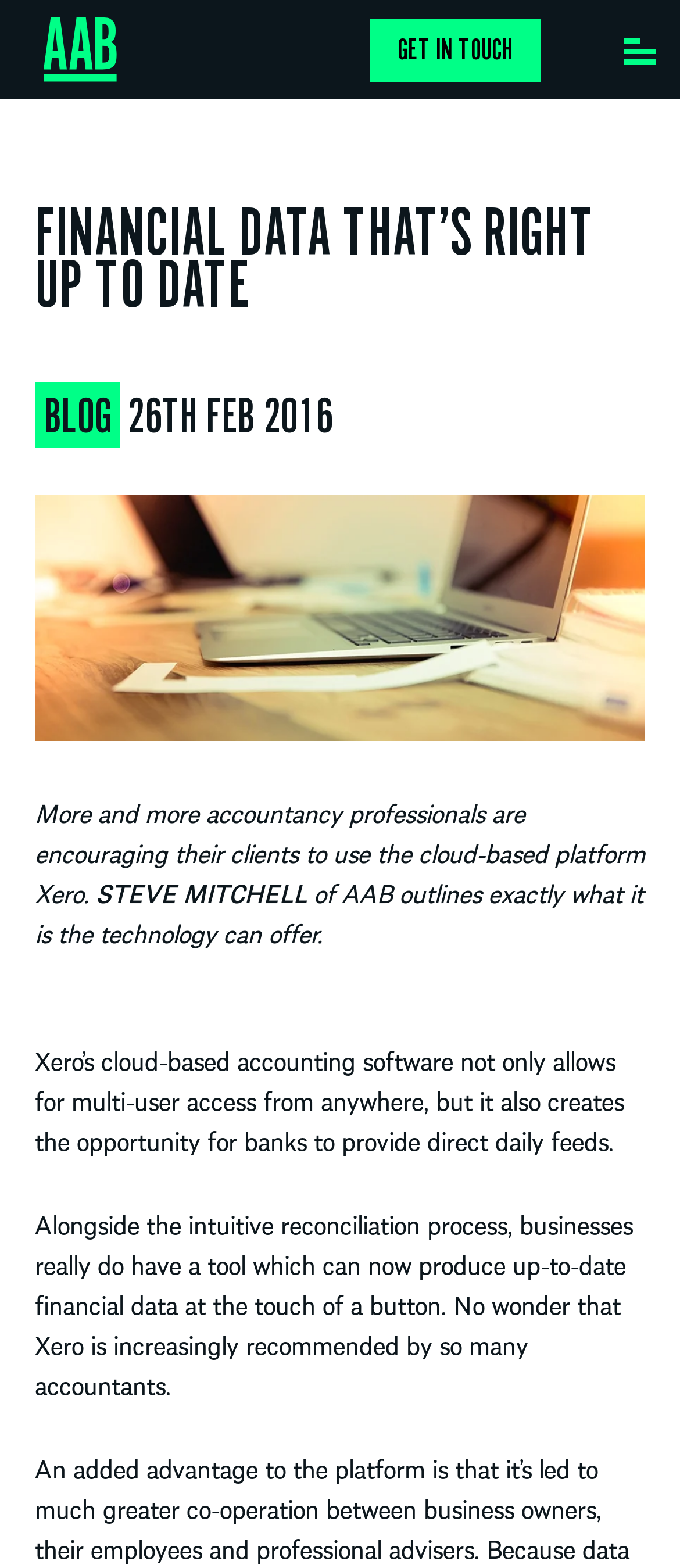Offer a detailed account of what is visible on the webpage.

The webpage is about financial data and its benefits, specifically highlighting the cloud-based accounting software Xero. At the top left corner, there is an AAB logo, which is an image. Next to it, there is a heading that reads "FINANCIAL DATA THAT’S RIGHT UP TO DATE". 

On the top right corner, there are two elements: a "Menu" button and a "GET IN TOUCH" link. 

Below the heading, there are two lines of text: "BLOG" and a date "26TH FEB 2016". 

The main content of the webpage is a series of paragraphs discussing the benefits of Xero. The first paragraph starts with the text "More and more accountancy professionals are encouraging their clients to use the cloud-based platform Xero." The author of the article, STEVE MITCHELL of AAB, is mentioned in the second paragraph. 

The following paragraphs describe the features of Xero, including multi-user access, direct daily feeds from banks, and an intuitive reconciliation process. The text concludes by stating that Xero can produce up-to-date financial data at the touch of a button, which is why it is increasingly recommended by many accountants.